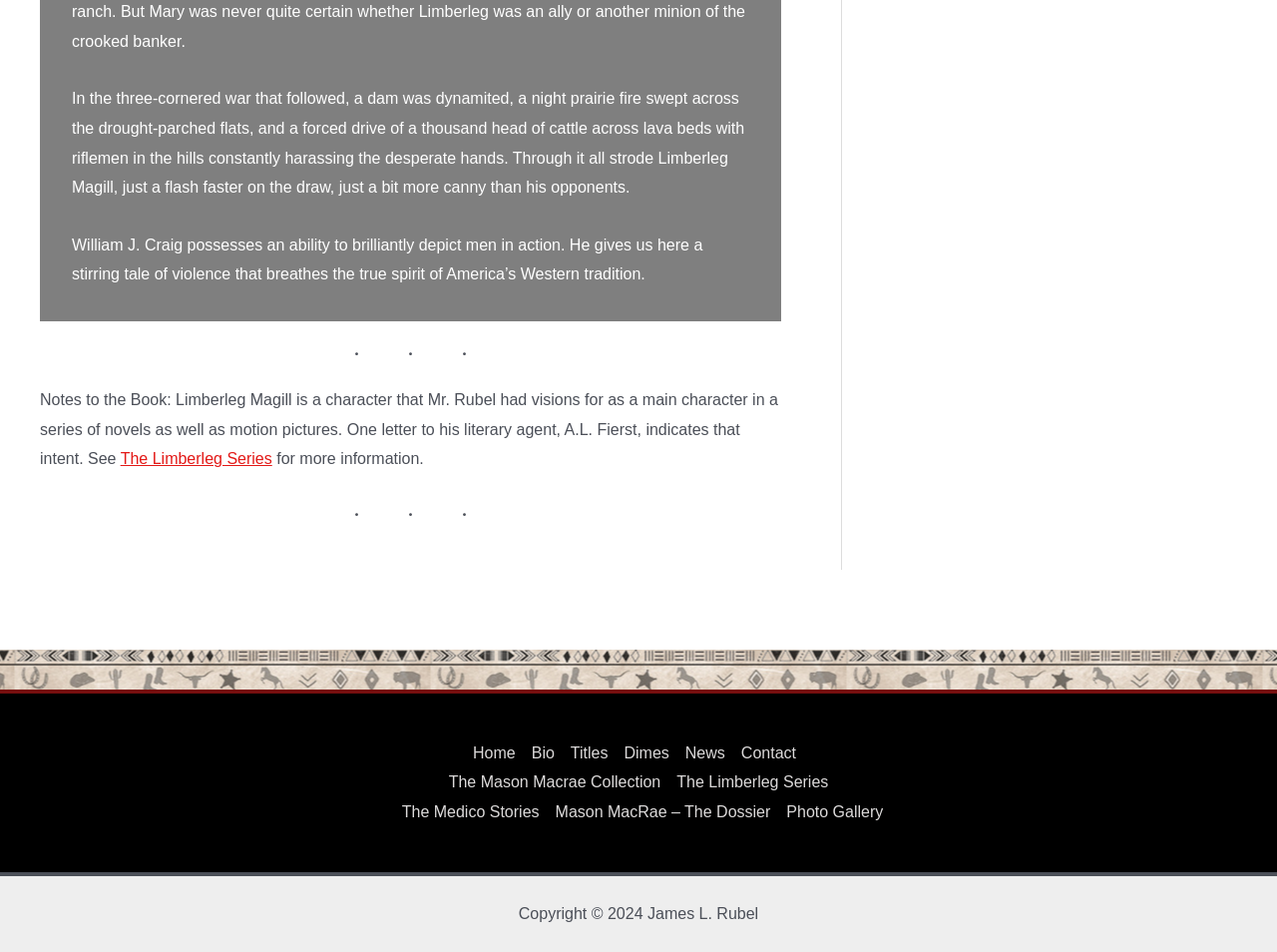Provide a one-word or brief phrase answer to the question:
What is the title of the series mentioned in the 'Notes to the Book' section?

The Limberleg Series